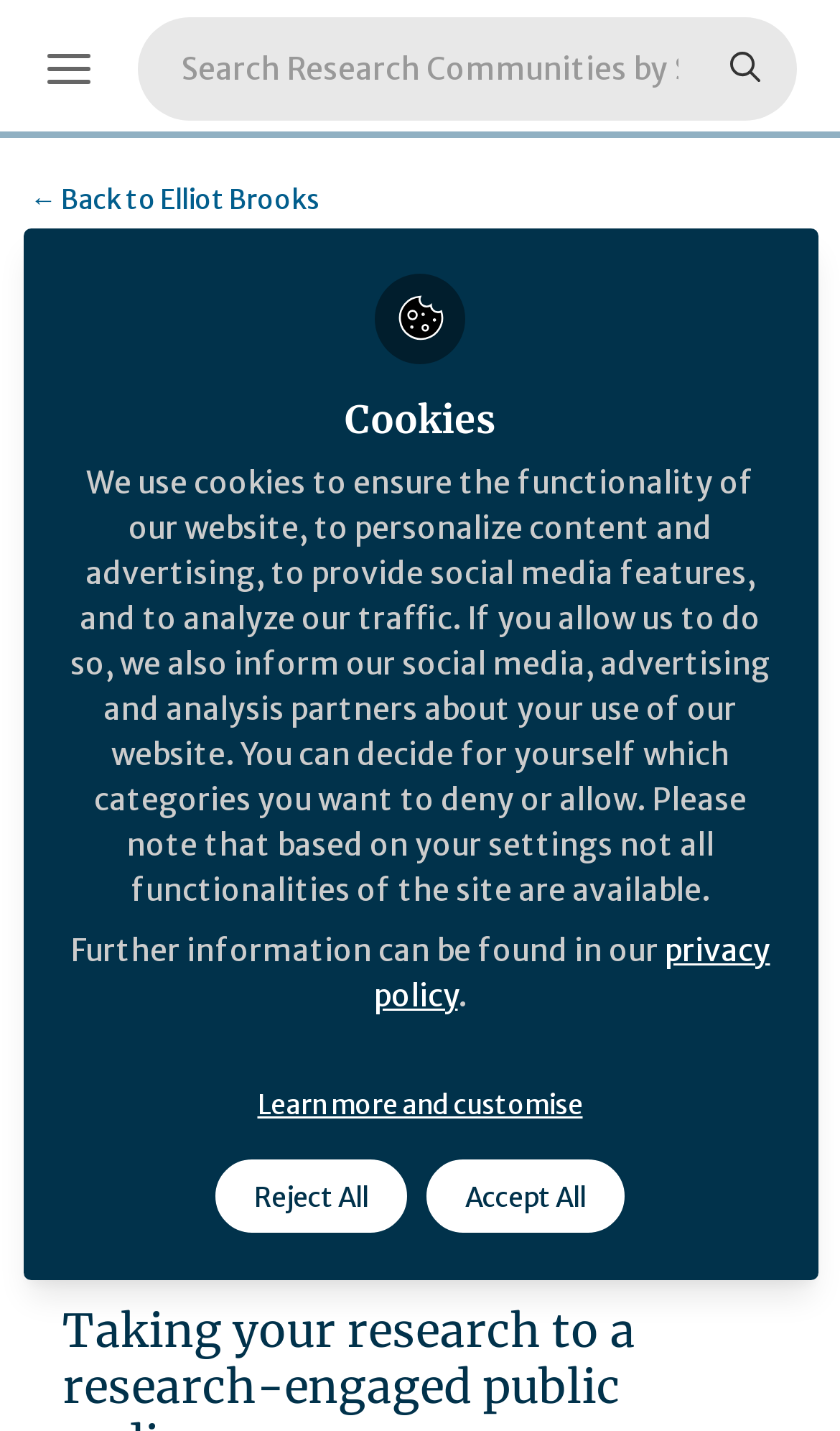Please determine the bounding box coordinates of the section I need to click to accomplish this instruction: "Share the article".

[0.836, 0.814, 0.926, 0.866]